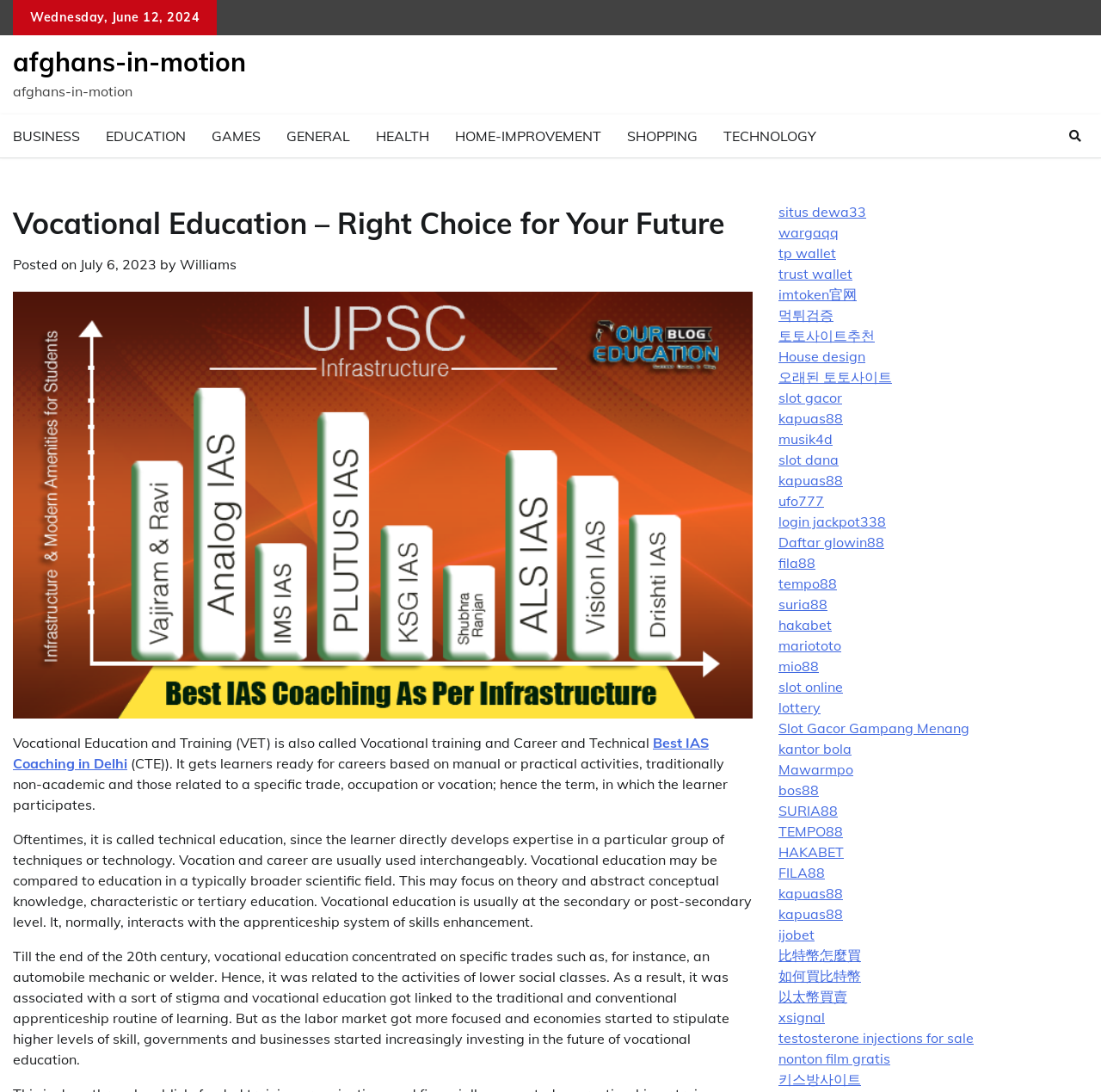What is the type of education being discussed?
Offer a detailed and full explanation in response to the question.

I found the type of education being discussed by reading the main content of the webpage. The text mentions 'Vocational Education and Training (VET)' and explains its meaning and significance.